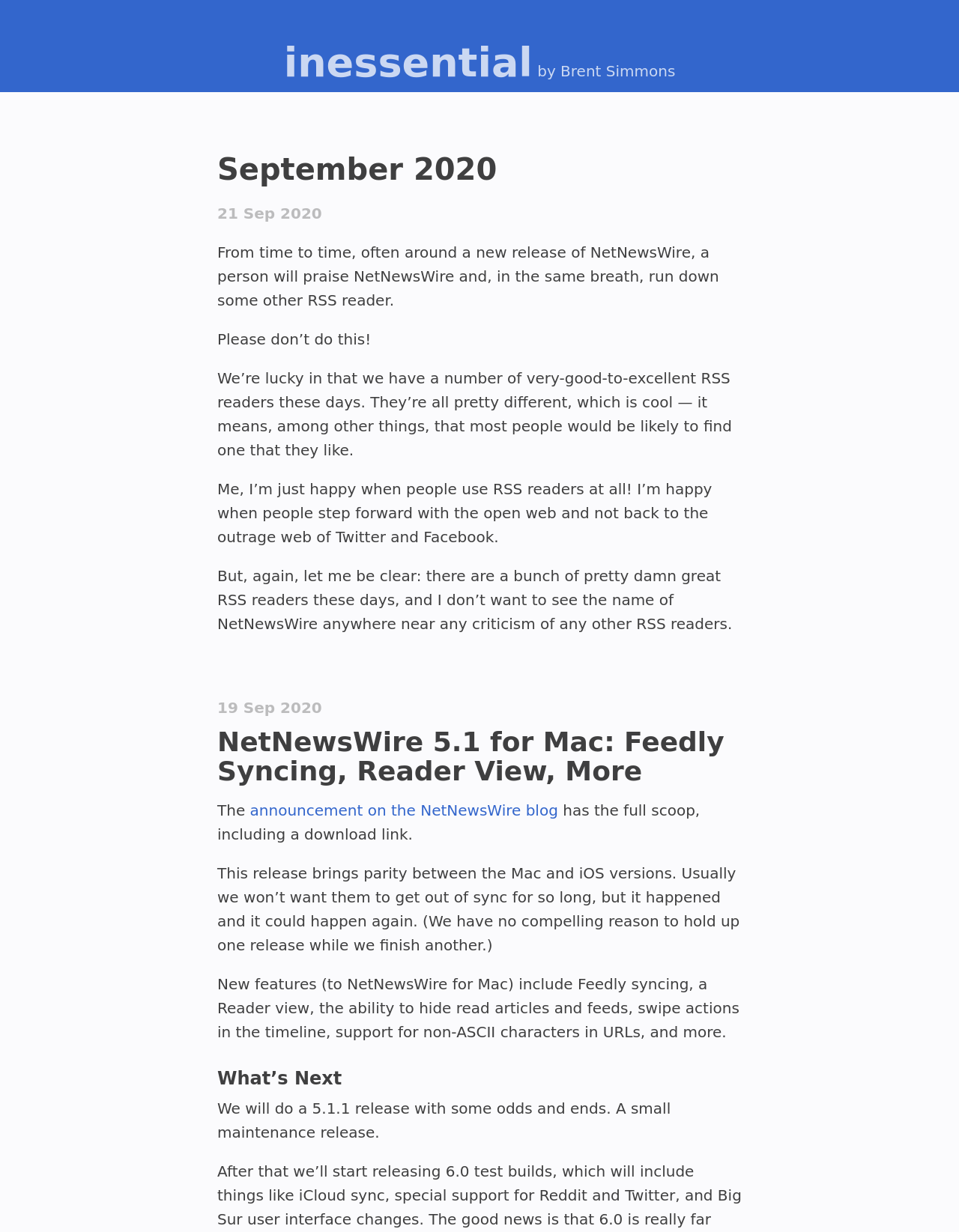Provide a comprehensive description of the webpage.

The webpage is a blog post titled "inessential: September 2020" with a focus on NetNewsWire, an RSS reader. At the top, there is a link to "inessential" and a static text "by Brent Simmons". Below this, there is a heading "September 2020" followed by an article section.

The article section contains several paragraphs of text, with a link to "21 Sep 2020" at the top. The text discusses the author's happiness when people use RSS readers and their desire to see the open web thrive. The author also expresses their dislike for criticism of other RSS readers.

Further down, there is a link to "19 Sep 2020" and a heading "NetNewsWire 5.1 for Mac: Feedly Syncing, Reader View, More" with a corresponding link. The text below this heading discusses the release of NetNewsWire 5.1 for Mac, including its features and the parity between the Mac and iOS versions.

There are a total of 5 links on the page, including the ones mentioned above, and 11 paragraphs of static text. The text is organized in a clear and readable format, with headings and links breaking up the content.